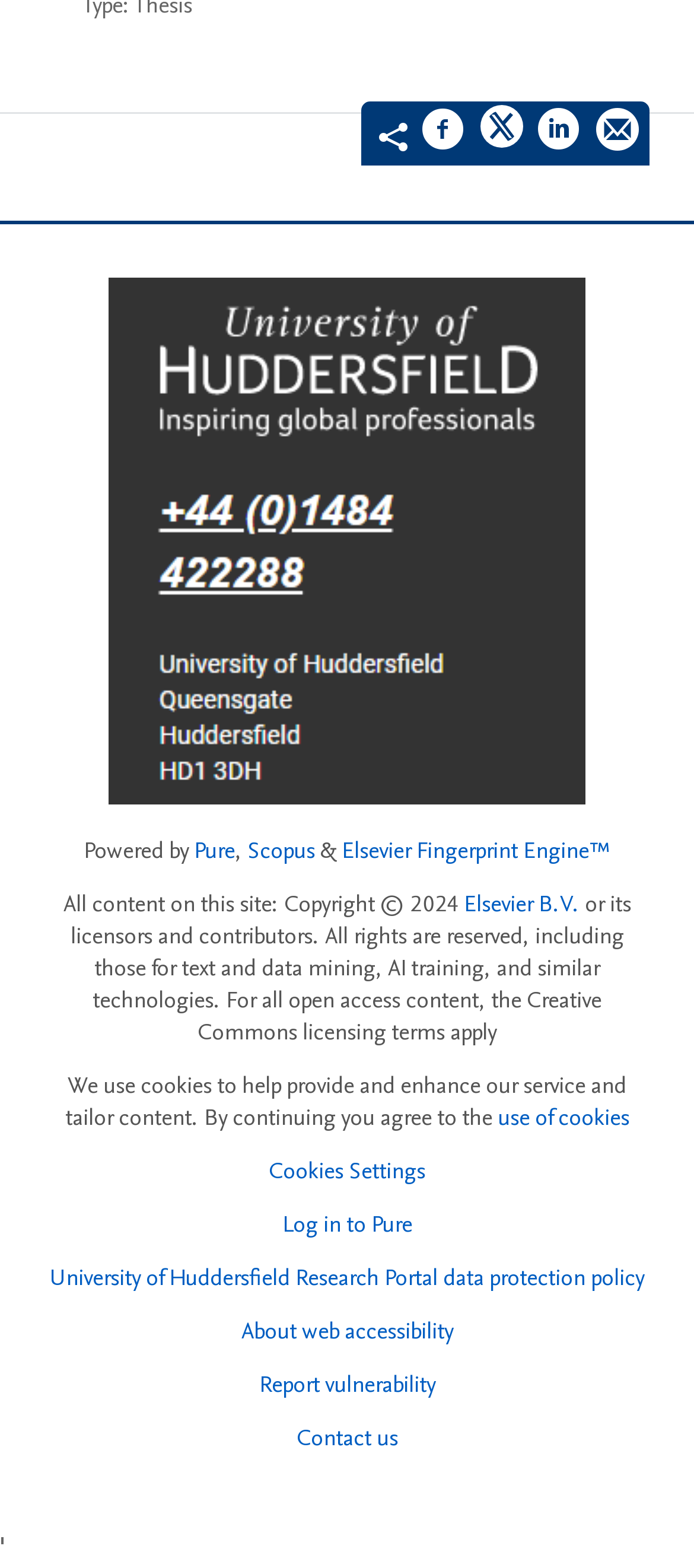Indicate the bounding box coordinates of the element that needs to be clicked to satisfy the following instruction: "Contact us". The coordinates should be four float numbers between 0 and 1, i.e., [left, top, right, bottom].

[0.427, 0.907, 0.573, 0.927]